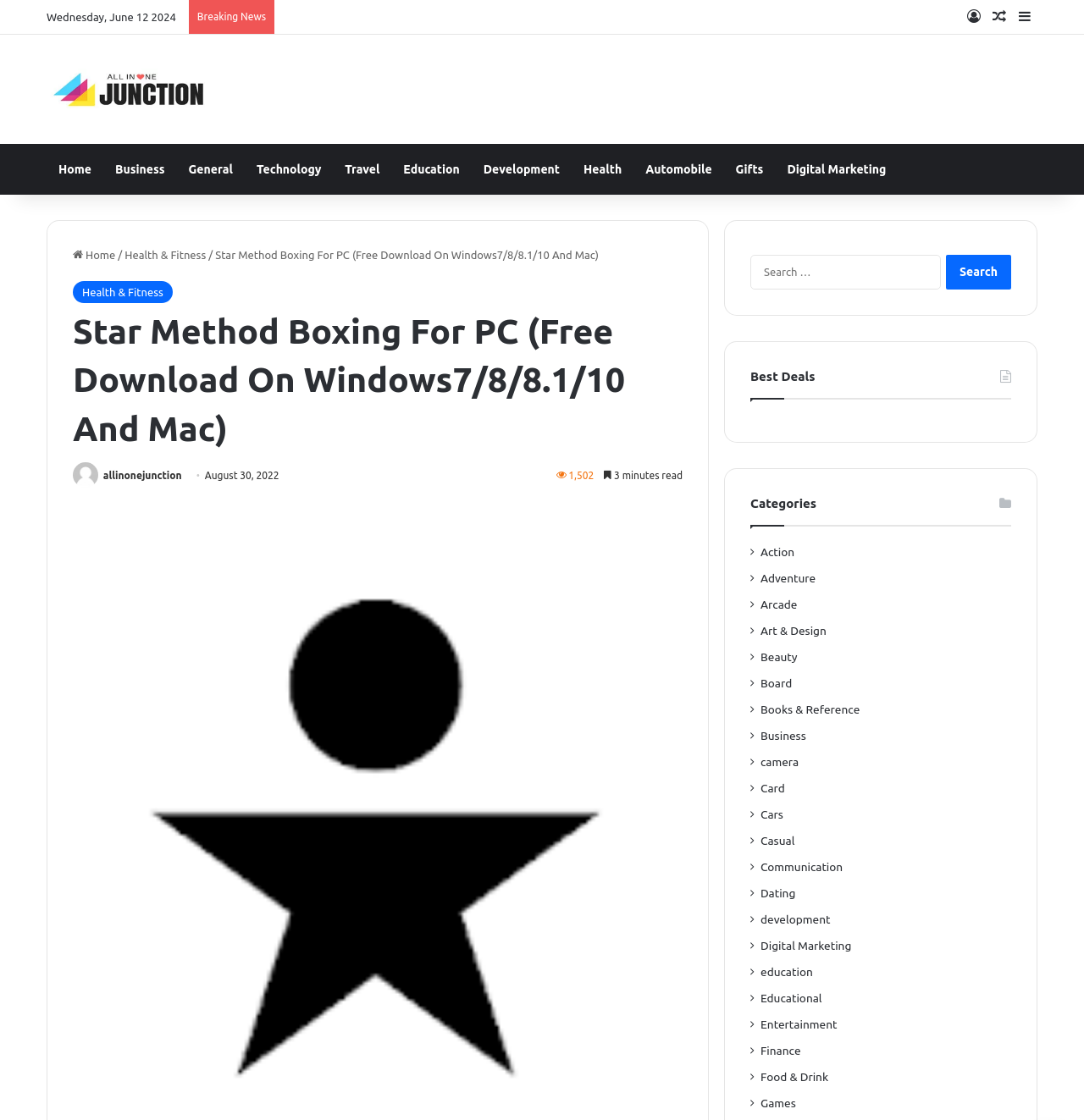Extract the bounding box coordinates for the UI element described by the text: "parent_node: Search for: value="Search"". The coordinates should be in the form of [left, top, right, bottom] with values between 0 and 1.

[0.873, 0.228, 0.933, 0.258]